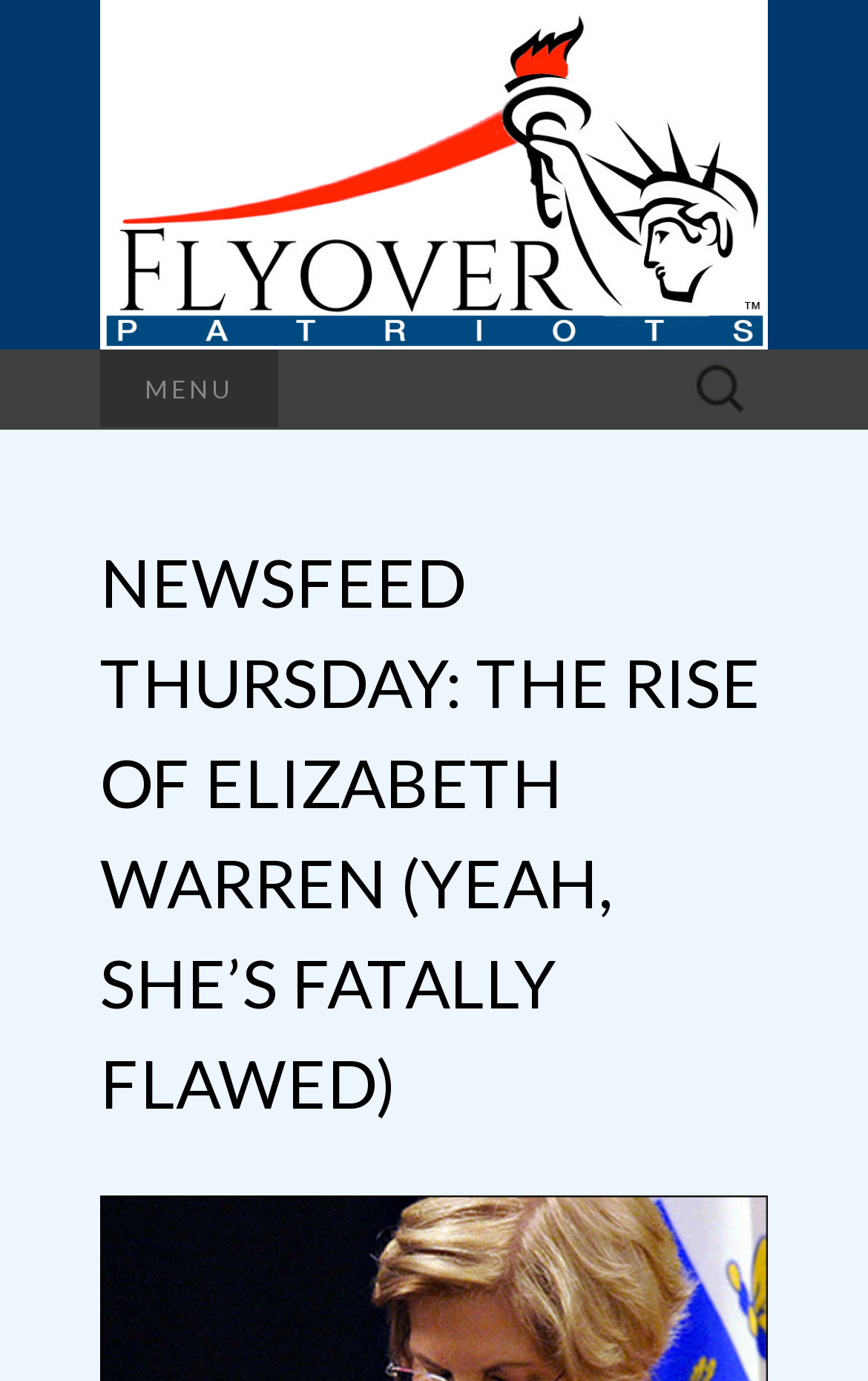Is there a menu on the webpage?
Refer to the image and provide a one-word or short phrase answer.

Yes